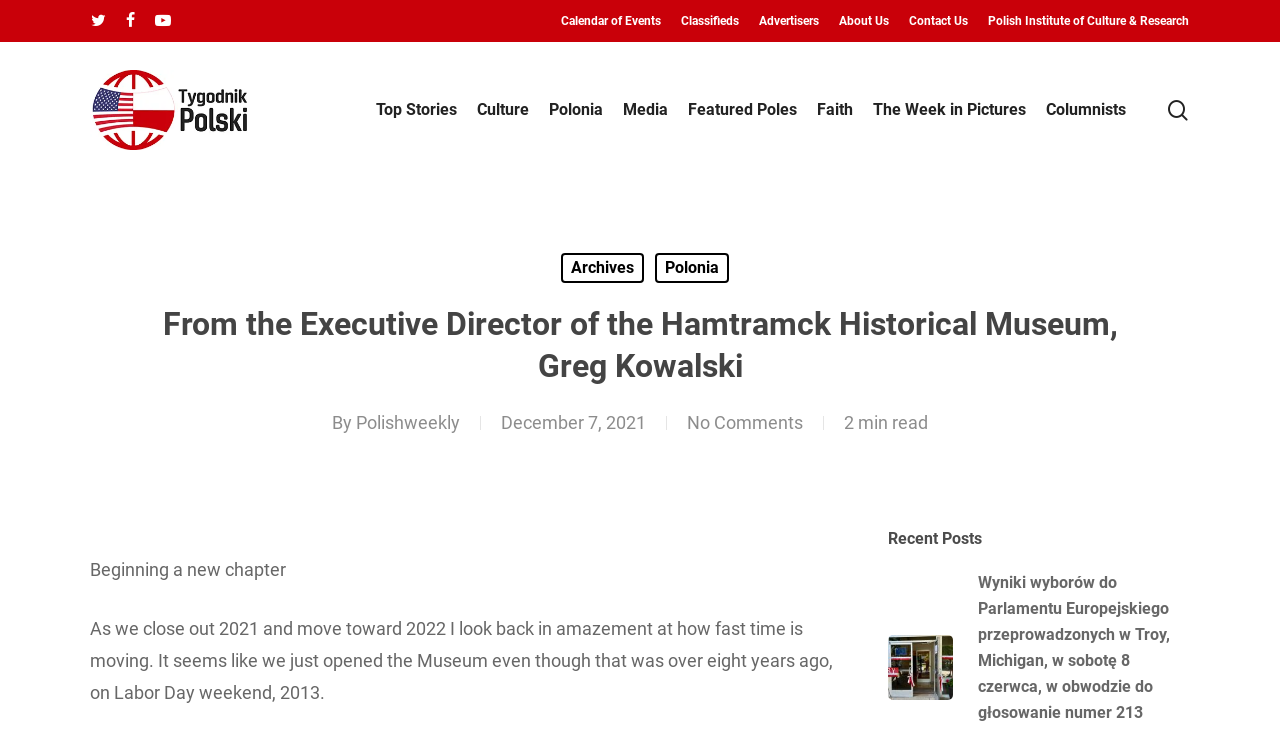Please find the bounding box coordinates of the element that must be clicked to perform the given instruction: "Search for something". The coordinates should be four float numbers from 0 to 1, i.e., [left, top, right, bottom].

[0.07, 0.251, 0.93, 0.354]